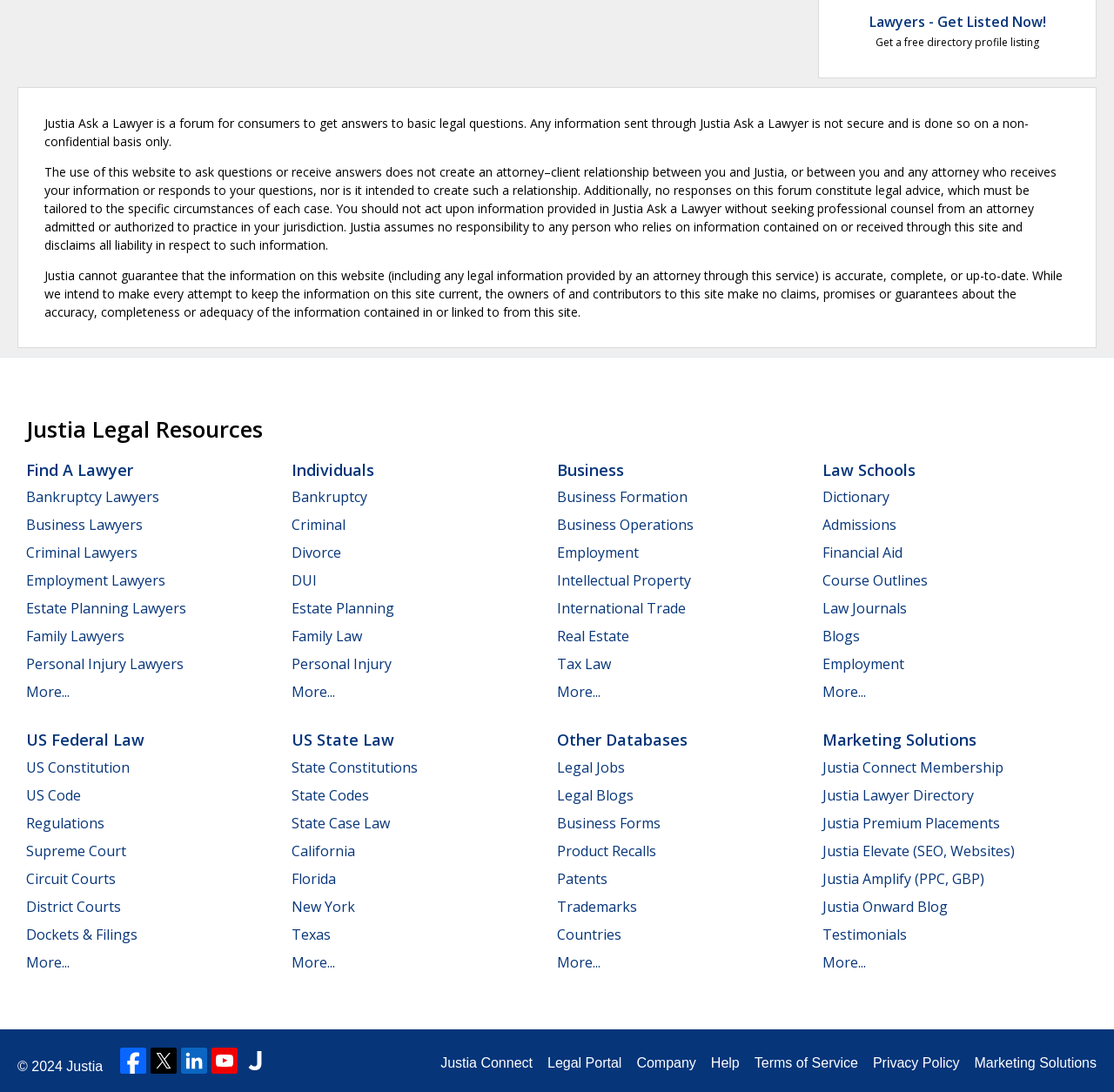How many categories of lawyers are listed?
Using the visual information from the image, give a one-word or short-phrase answer.

7